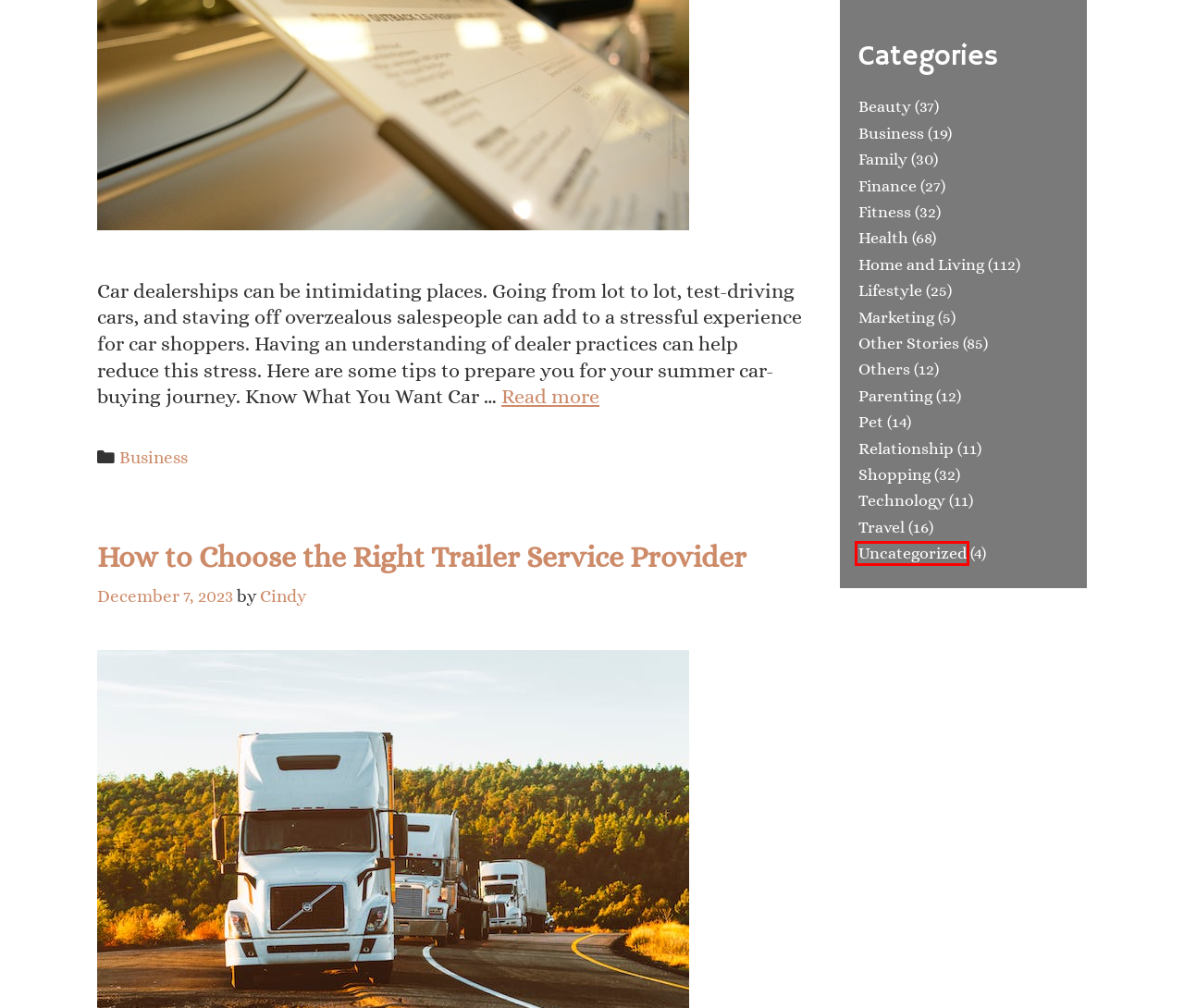Consider the screenshot of a webpage with a red bounding box and select the webpage description that best describes the new page that appears after clicking the element inside the red box. Here are the candidates:
A. How to Choose the Right Trailer Service Provider - Meet with Cindy
B. Home and Living - Meet with Cindy
C. Uncategorized - Meet with Cindy
D. Recommendations for Making a Living From Your Art - Meet with Cindy
E. Travel - Meet with Cindy
F. Family - Meet with Cindy
G. Others - Meet with Cindy
H. Parenting - Meet with Cindy

C